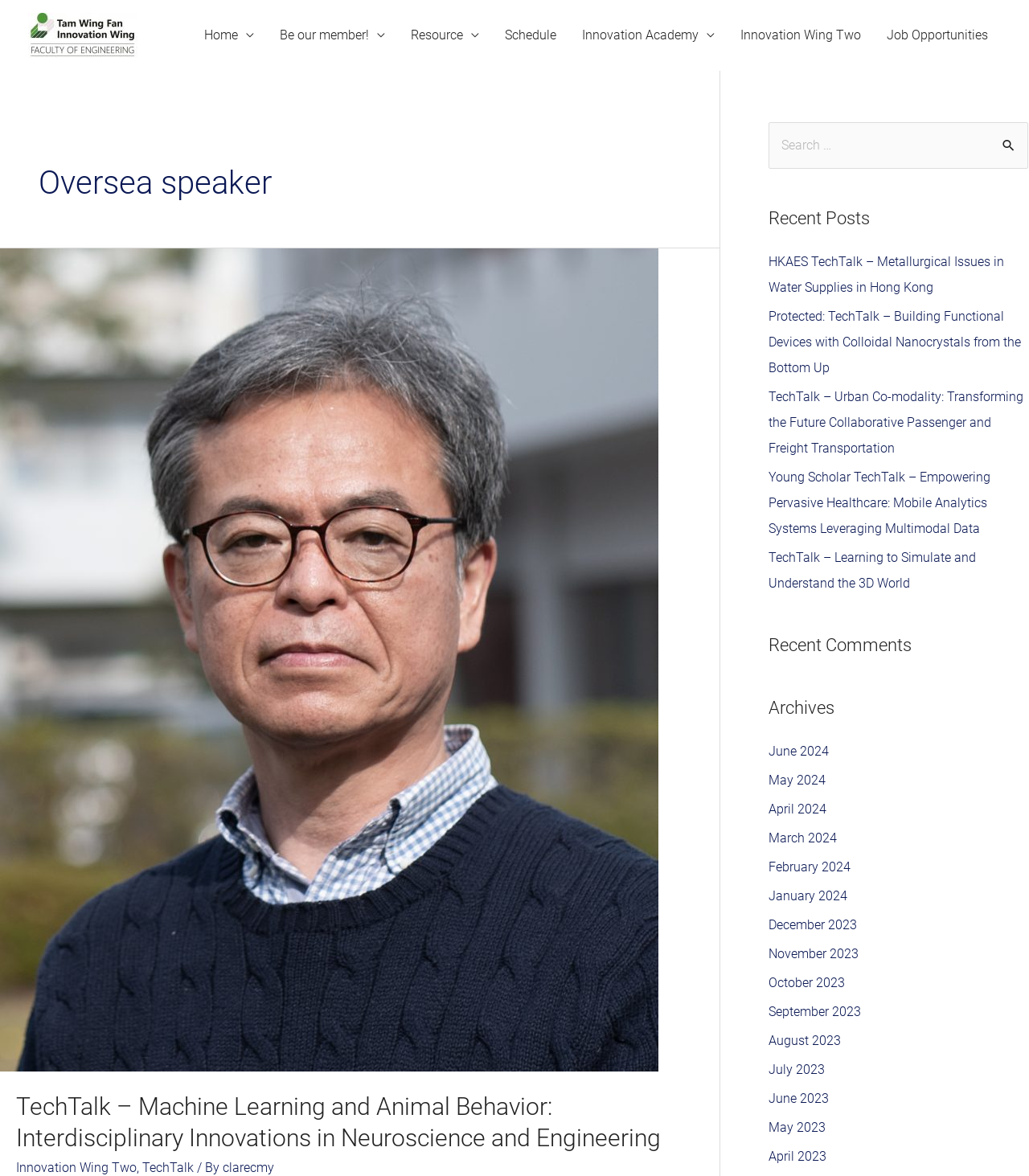What is the purpose of the search box?
Provide an in-depth and detailed answer to the question.

I found the answer by looking at the search box and its label 'Search for:', which suggests that it is used to search for content on the website.